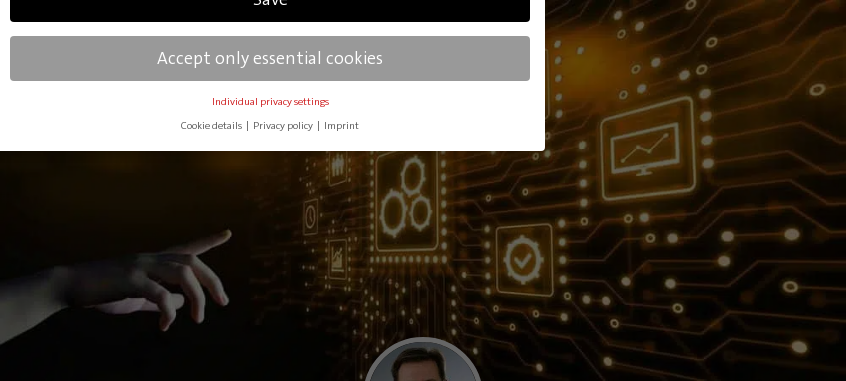Craft a descriptive caption that covers all aspects of the image.

The image features a visually striking design highlighting the fusion of technology and human interaction. In the foreground, a hand is reaching out, symbolizing engagement with digital systems or interfaces. Behind the hand, an abstract backdrop of glowing circuitry emphasizes the connectivity and complexity of modern technology, evocative of data management and digital transformation. Overlaying this dynamic scene, a circular area displays a person's headshot, suggesting the human element in technological processes. The composition conveys a message about embracing innovation while maintaining a personal touch in an increasingly digital world.